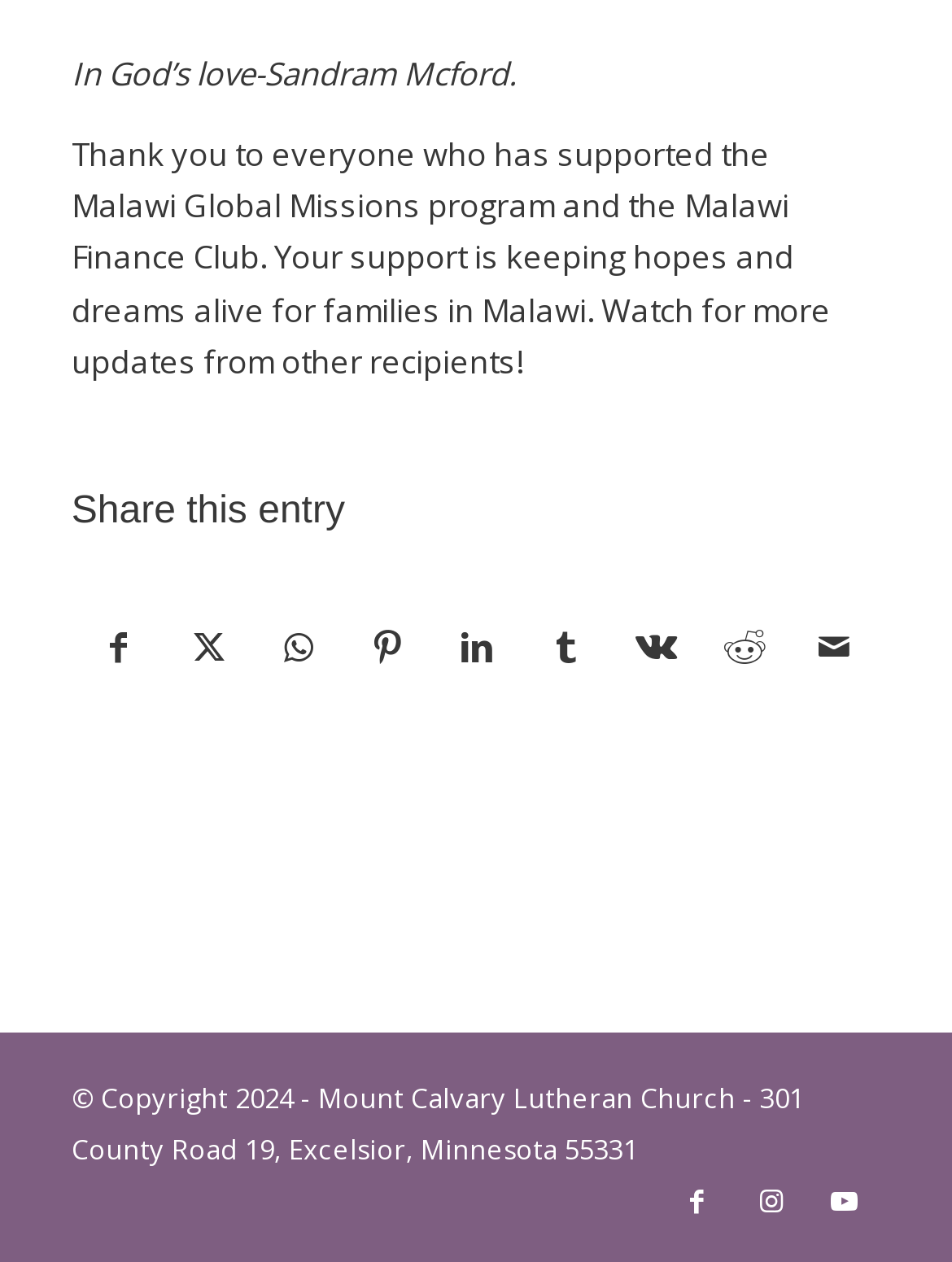Determine the bounding box coordinates of the region to click in order to accomplish the following instruction: "Share this entry on Facebook". Provide the coordinates as four float numbers between 0 and 1, specifically [left, top, right, bottom].

[0.078, 0.463, 0.171, 0.564]